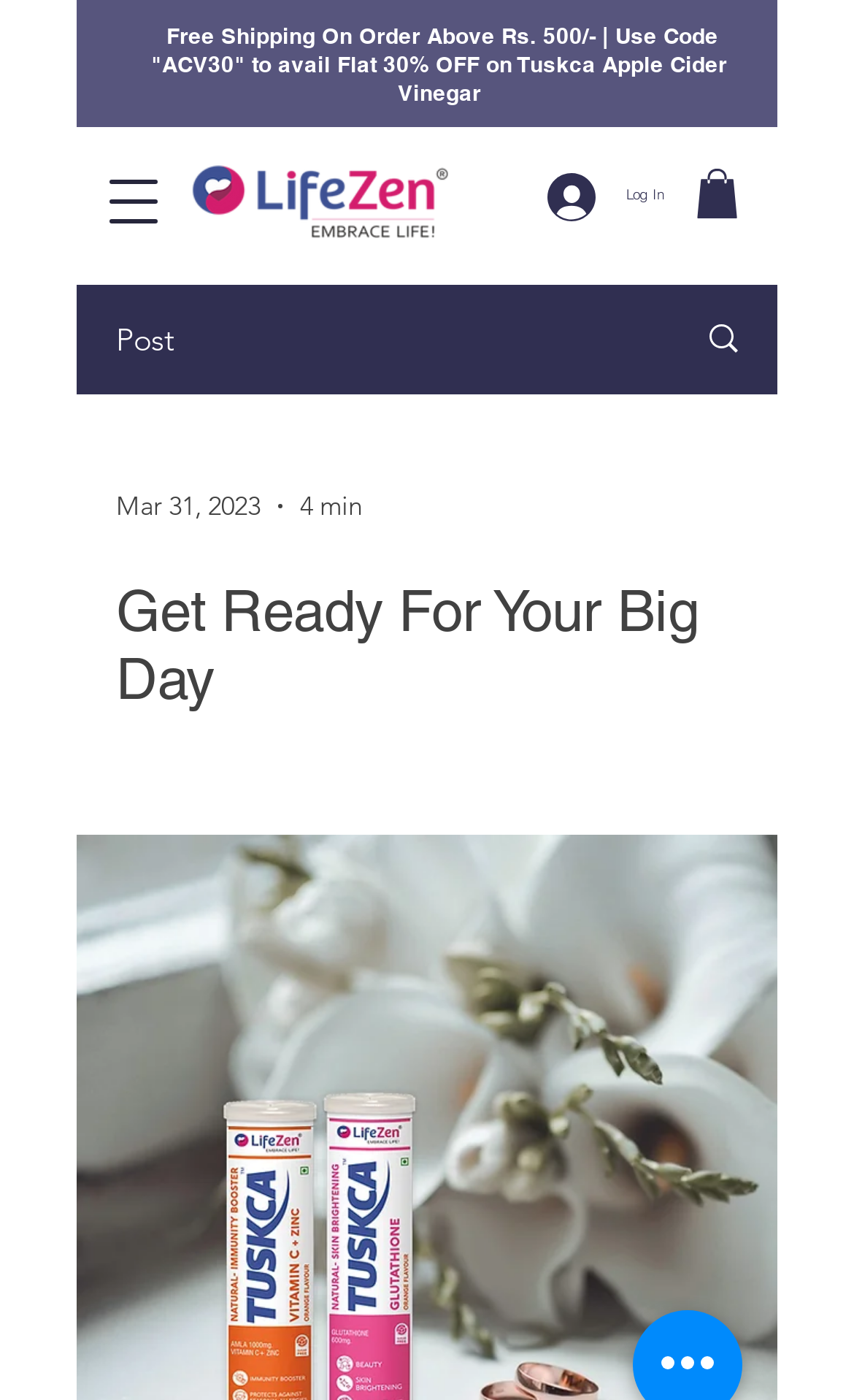Generate a comprehensive caption for the webpage you are viewing.

The webpage appears to be a blog post or article titled "Get Ready For Your Big Day" on the Lifezen Healthcare website. At the top left, there is a button to open the navigation menu. Next to it, the Lifezen Healthcare logo is displayed as an image, which is also a link. 

Below the logo, a promotional message is displayed, stating "Free Shipping On Order Above Rs. 500/- | Use Code "ACV30" to avail Flat 30% OFF on Tuskca Apple Cider Vinegar". 

On the top right, there is a button to log in, accompanied by a small image. Further to the right, there is another image, which is also a link. 

The main content of the webpage starts with a heading "Get Ready For Your Big Day", which is centered at the top. Below the heading, there is a post with a date "Mar 31, 2023" and a reading time of "4 min" displayed on the left and right sides, respectively.